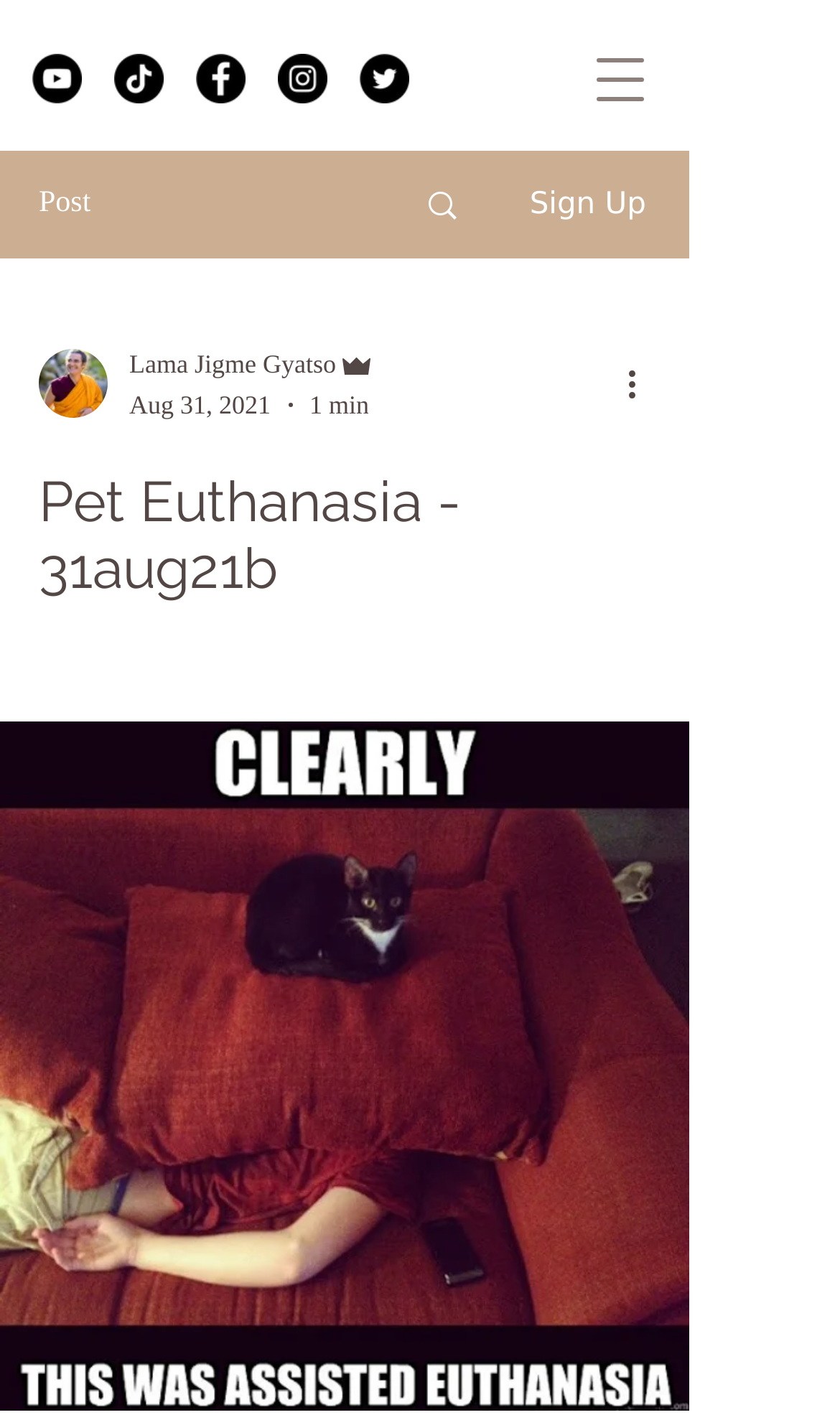Using the description: "aria-label="TikTok"", determine the UI element's bounding box coordinates. Ensure the coordinates are in the format of four float numbers between 0 and 1, i.e., [left, top, right, bottom].

[0.136, 0.038, 0.195, 0.073]